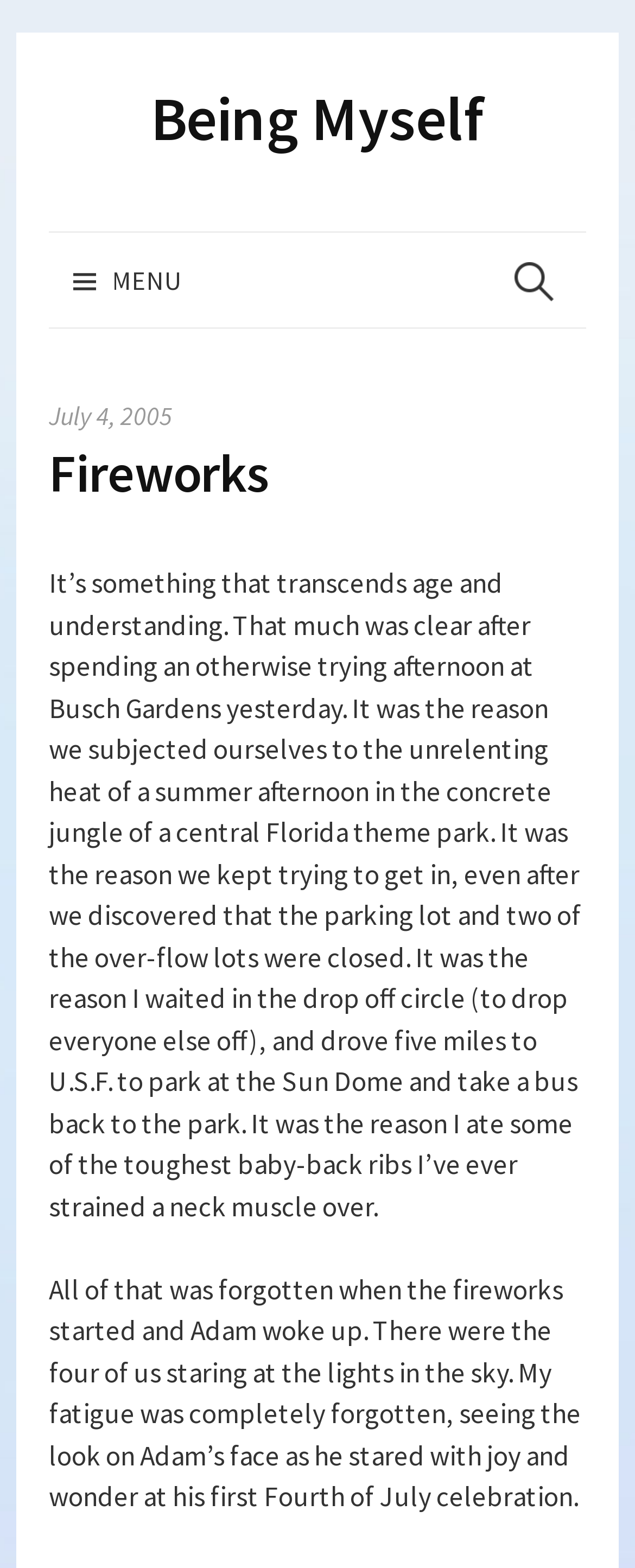Identify the bounding box of the UI component described as: "Contact Us".

None